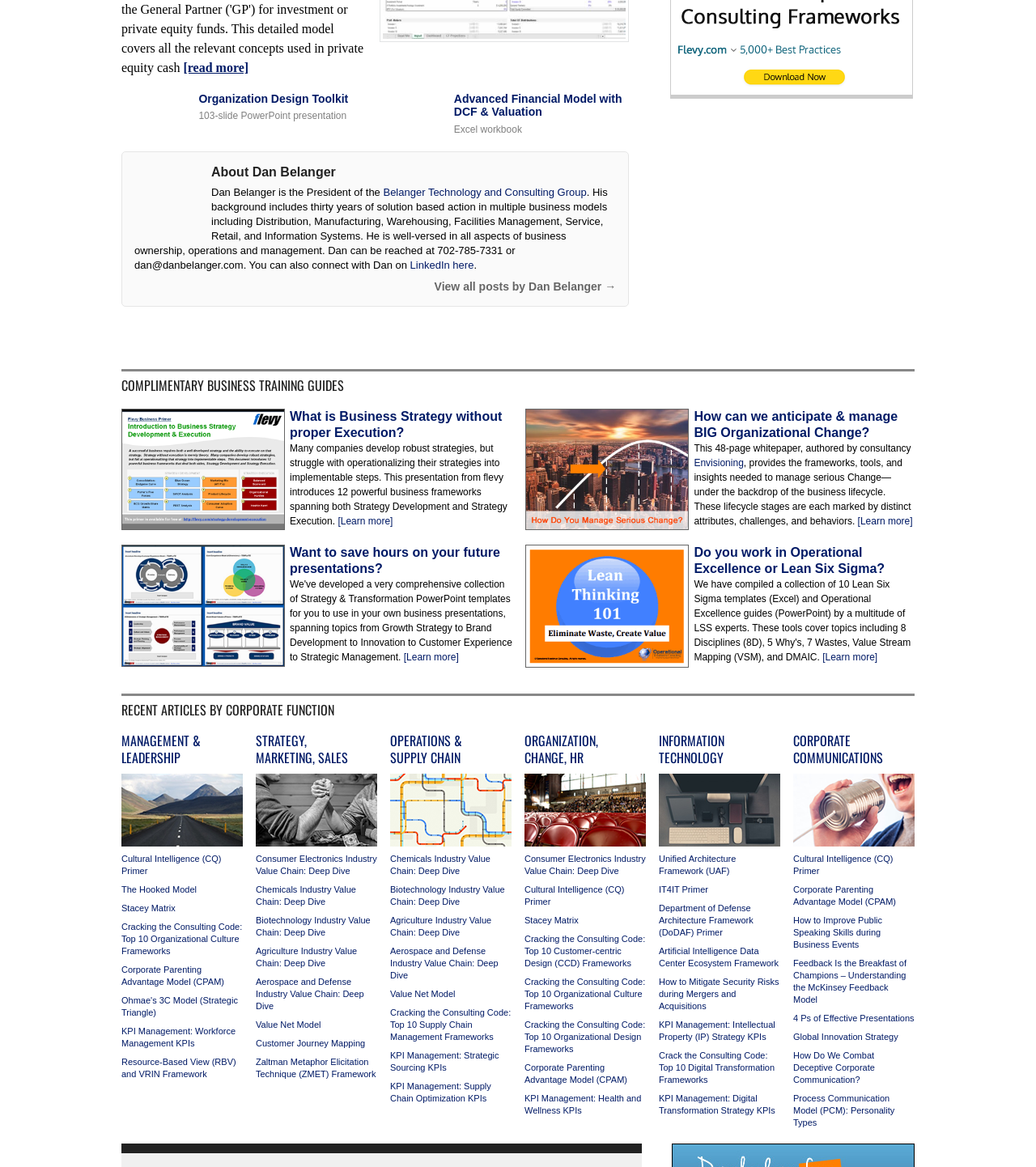Show the bounding box coordinates of the element that should be clicked to complete the task: "learn more about organizational change".

[0.67, 0.351, 0.866, 0.376]